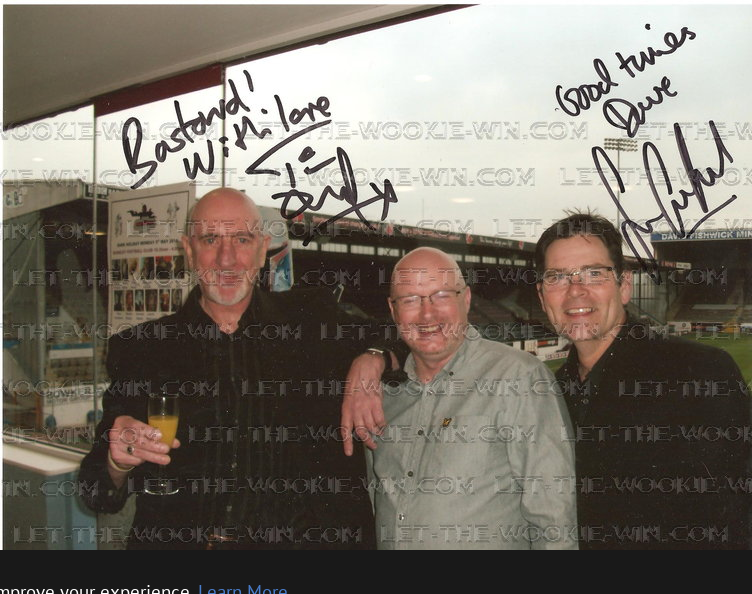Respond to the following question with a brief word or phrase:
How many individuals are holding drinks?

Two